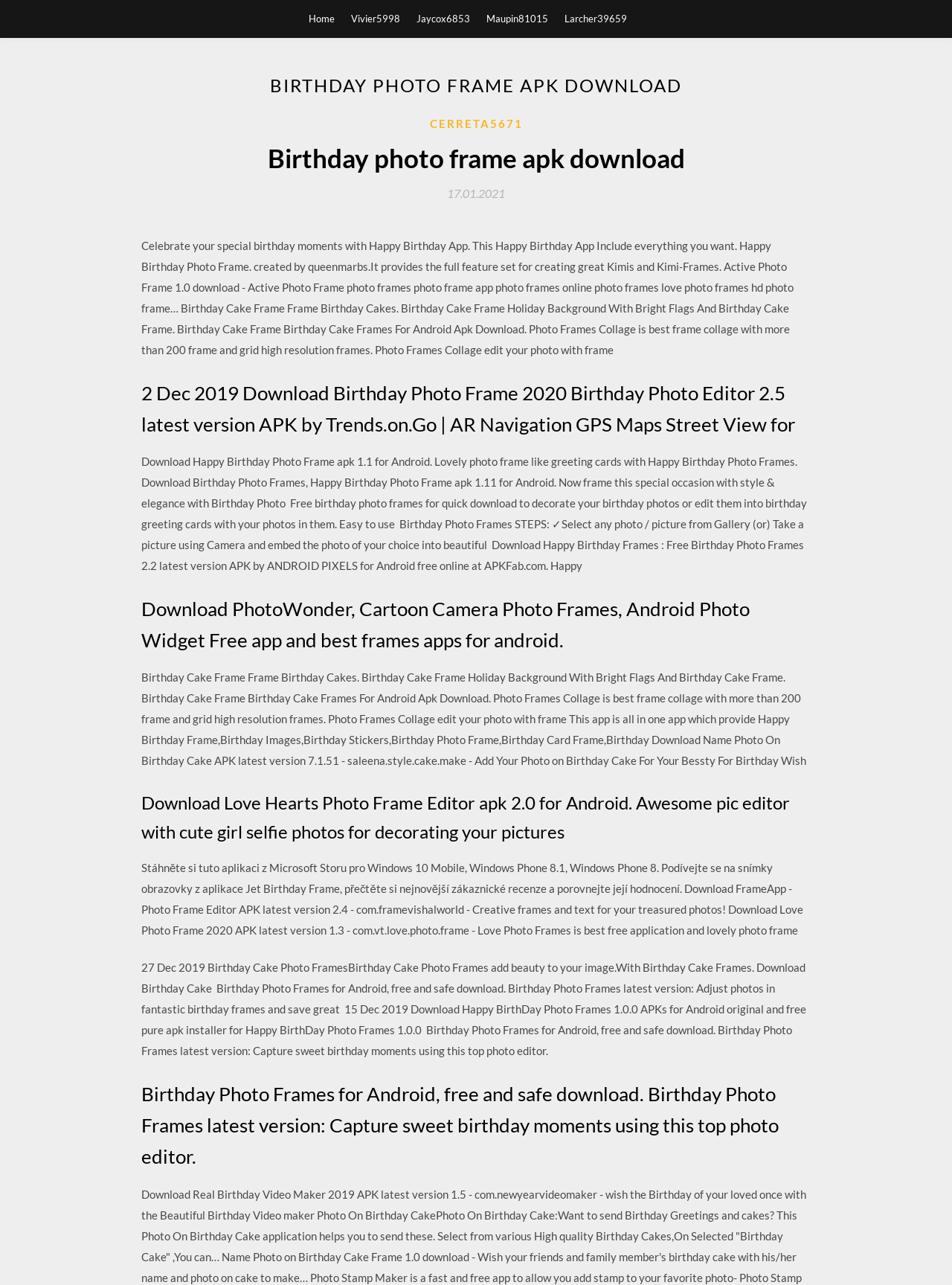Analyze and describe the webpage in a detailed narrative.

The webpage is about birthday photo frames and APK downloads. At the top, there are five links: "Home", "Vivier5998", "Jaycox6853", "Maupin81015", and "Larcher39659". Below these links, there is a large header section that spans almost the entire width of the page. Within this section, there is a heading that reads "BIRTHDAY PHOTO FRAME APK DOWNLOAD" in a prominent font.

Below the header section, there is a collection of links, headings, and paragraphs of text. The links are scattered throughout the section, with some of them being dates, such as "17.01.2021", and others being usernames, such as "CERRETA5671". The headings are mostly related to birthday photo frames and APK downloads, with titles like "Birthday photo frame apk download", "Download Birthday Photo Frame 2020", and "Birthday Photo Frames for Android".

The paragraphs of text provide information about various birthday photo frame apps, including their features, download links, and descriptions. Some of the text is promotional, highlighting the benefits of using these apps, while others provide instructions on how to use them. There are also some descriptions of specific apps, such as "Happy Birthday App" and "Photo Frames Collage".

Throughout the section, there are a total of seven headings, each with a different title related to birthday photo frames and APK downloads. The text is densely packed, with little whitespace between the headings, links, and paragraphs. Overall, the webpage appears to be a collection of resources and information about birthday photo frame apps and APK downloads.